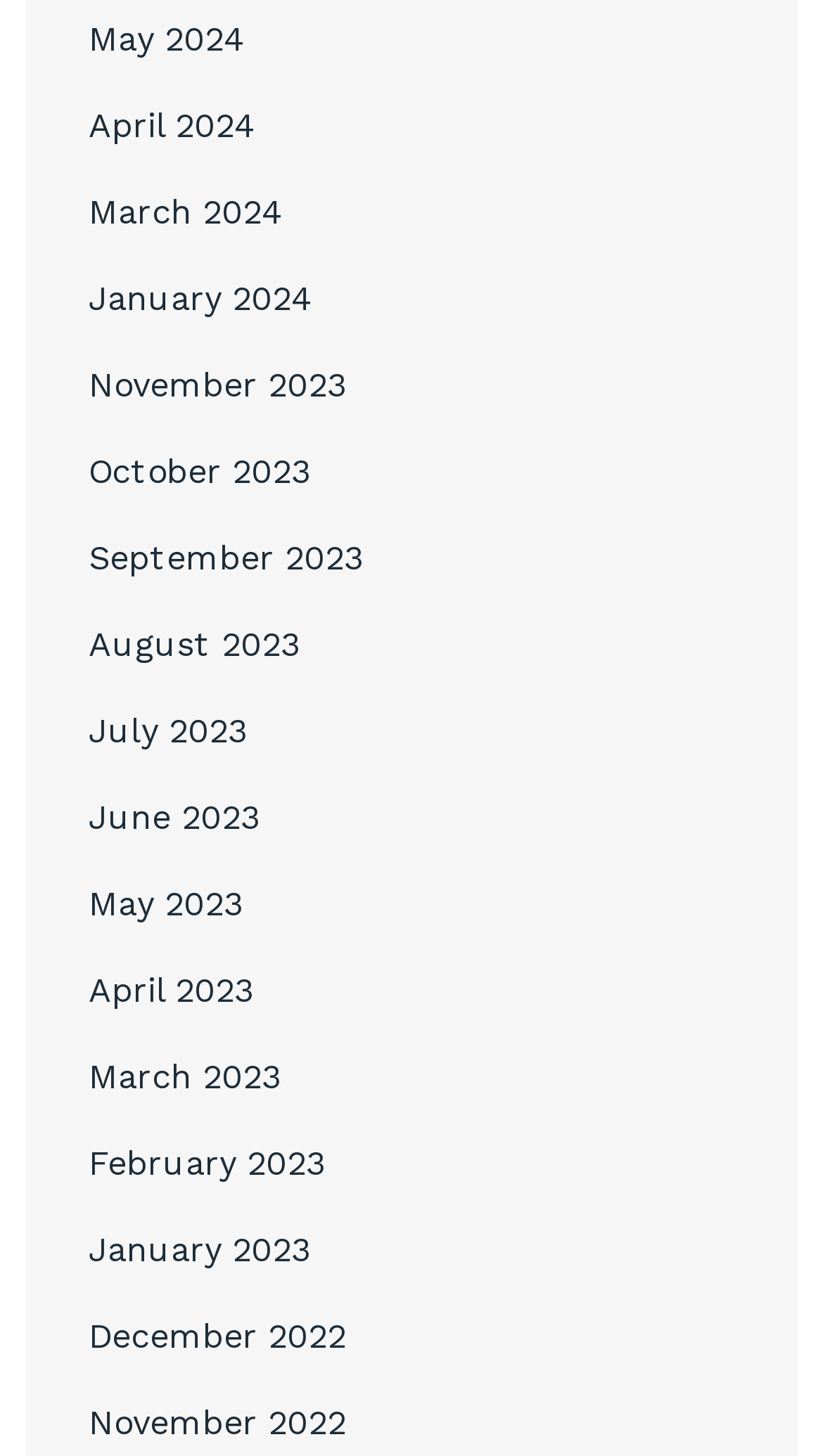Pinpoint the bounding box coordinates of the clickable area needed to execute the instruction: "Open the menu". The coordinates should be specified as four float numbers between 0 and 1, i.e., [left, top, right, bottom].

None